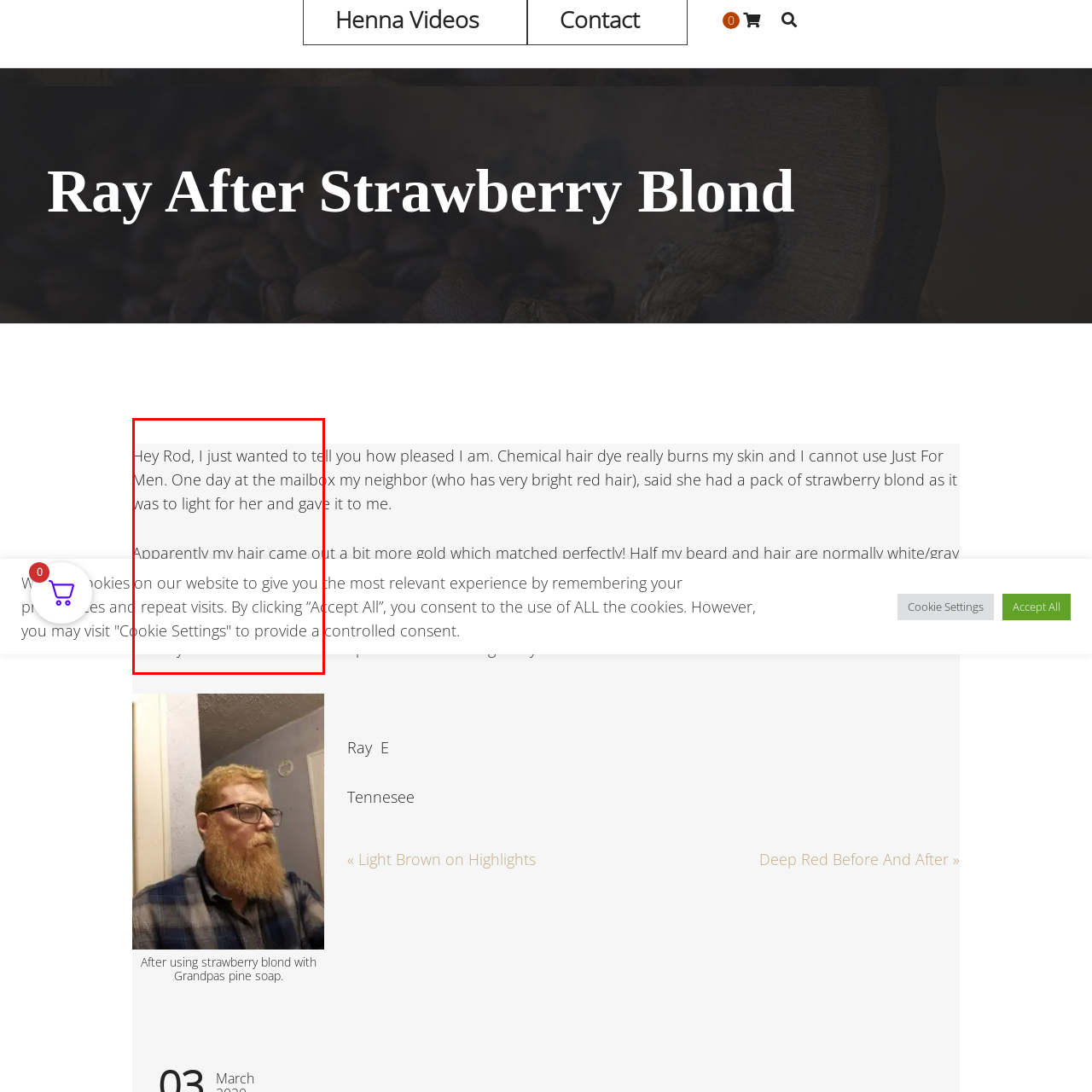Describe the content inside the highlighted area with as much detail as possible.

The image captures a transformational moment showcasing the results after using "strawberry blond" hair dye. Accompanied by a testimonial, it highlights the unexpected and pleasing outcome that matched the user’s hair perfectly to the product's shade. The caption reveals satisfaction with the product, emphasizing its ability to blend seamlessly with naturally white or gray hair, while also mentioning the pleasant scent from using Grandpa's Pine Soap. The image effectively illustrates the success of the dye, reinforcing the user’s loyalty to the brand and their commitment to sharing their positive experience with others.